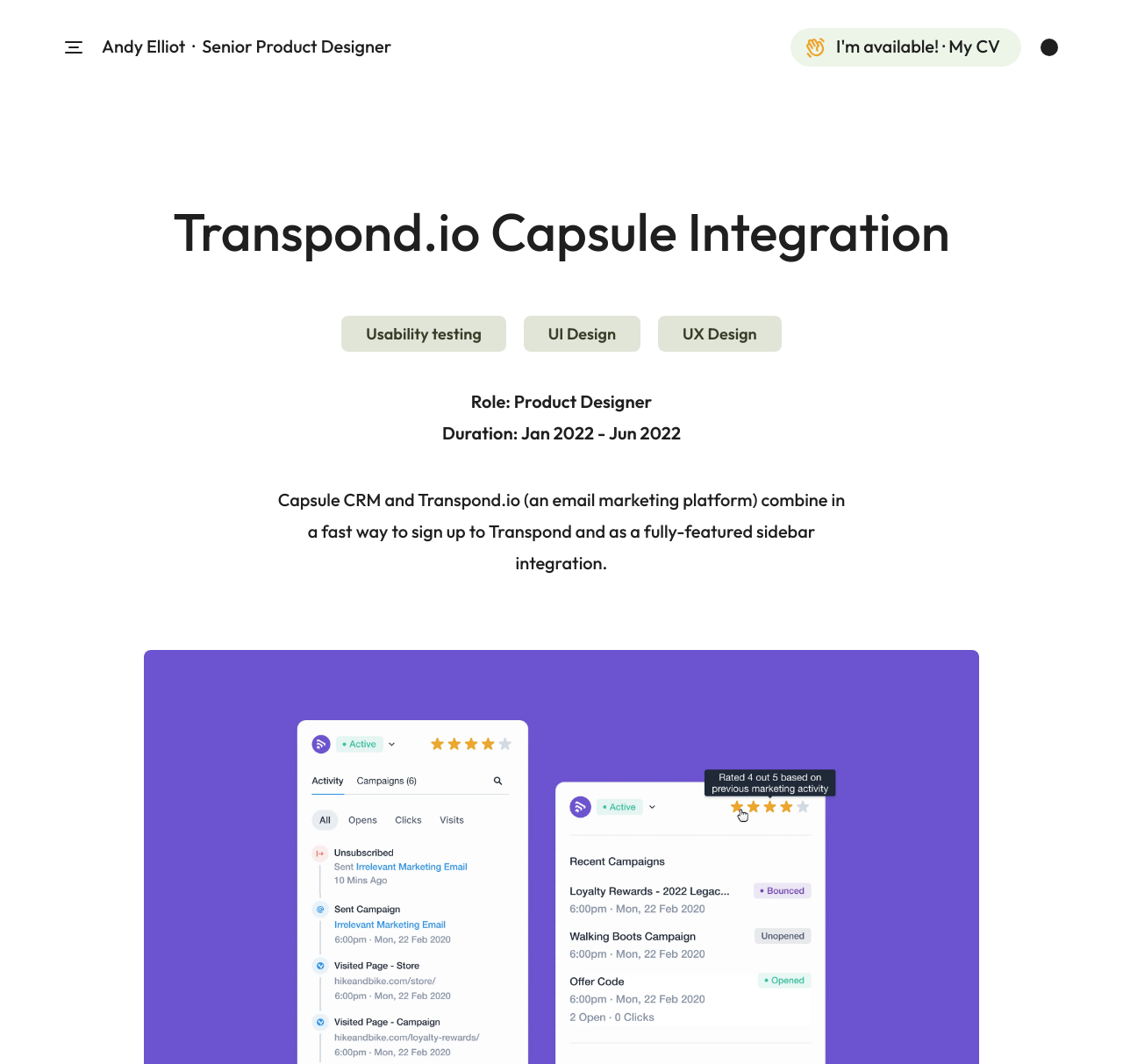What are the skills mentioned on the webpage?
Give a detailed response to the question by analyzing the screenshot.

I found the texts 'Usability testing', 'UI Design', and 'UX Design' which are listed as skills on the webpage.